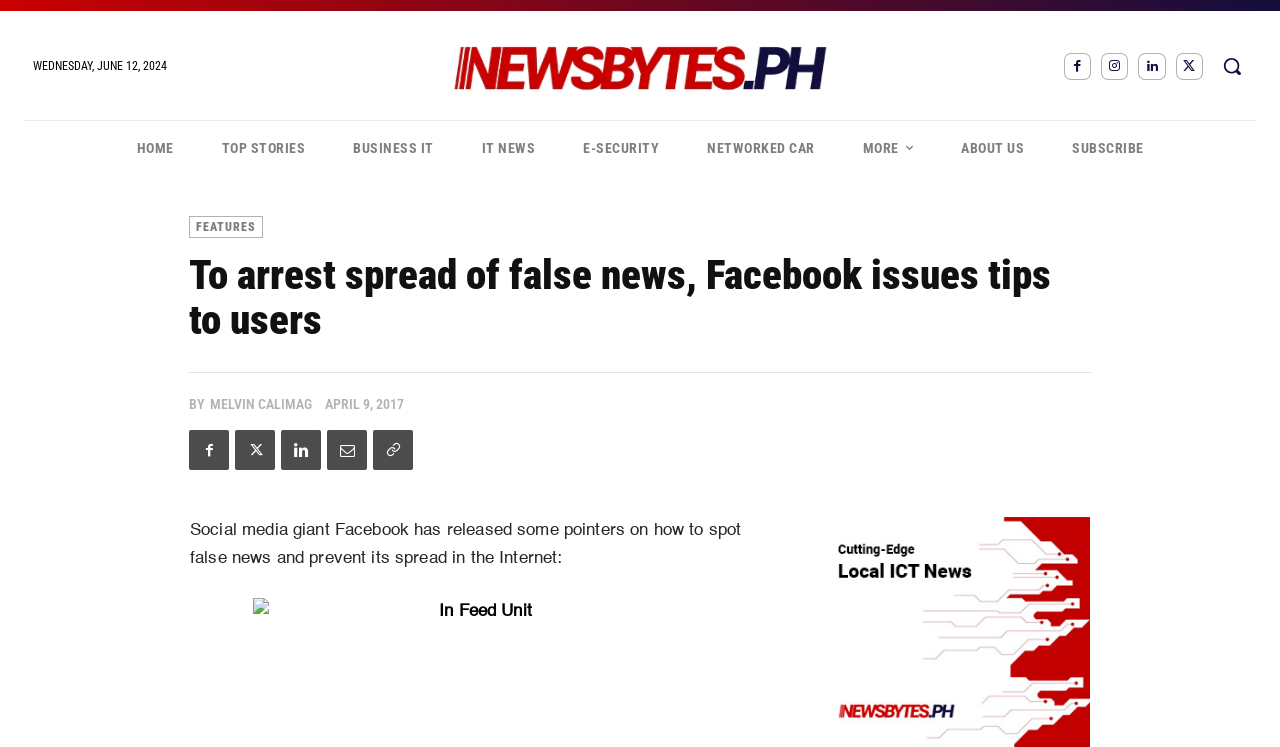Please locate the bounding box coordinates of the element's region that needs to be clicked to follow the instruction: "Read the article by Melvin Calimag". The bounding box coordinates should be provided as four float numbers between 0 and 1, i.e., [left, top, right, bottom].

[0.164, 0.527, 0.244, 0.554]